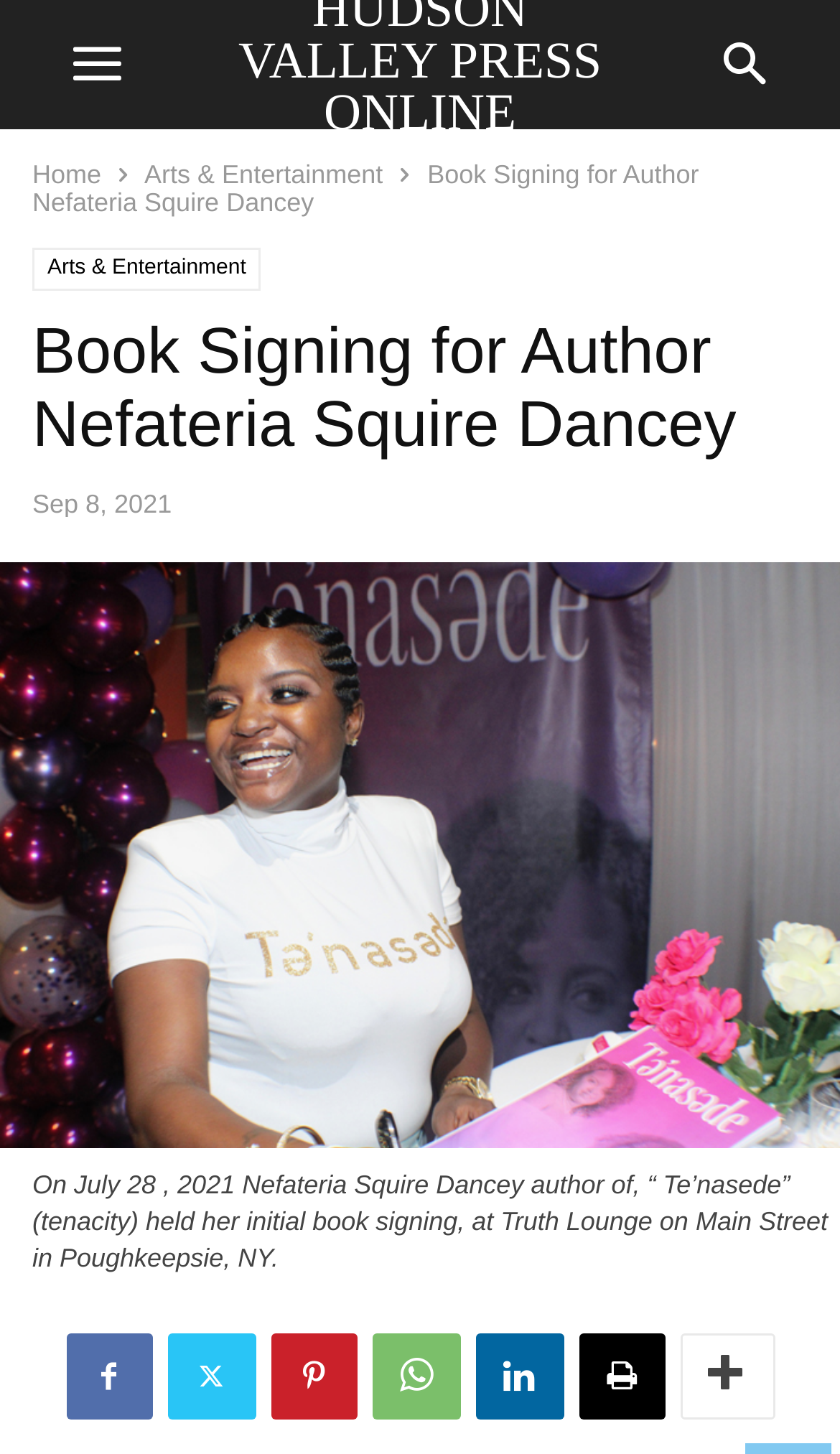Using the provided element description: "Teksyte", identify the bounding box coordinates. The coordinates should be four floats between 0 and 1 in the order [left, top, right, bottom].

None